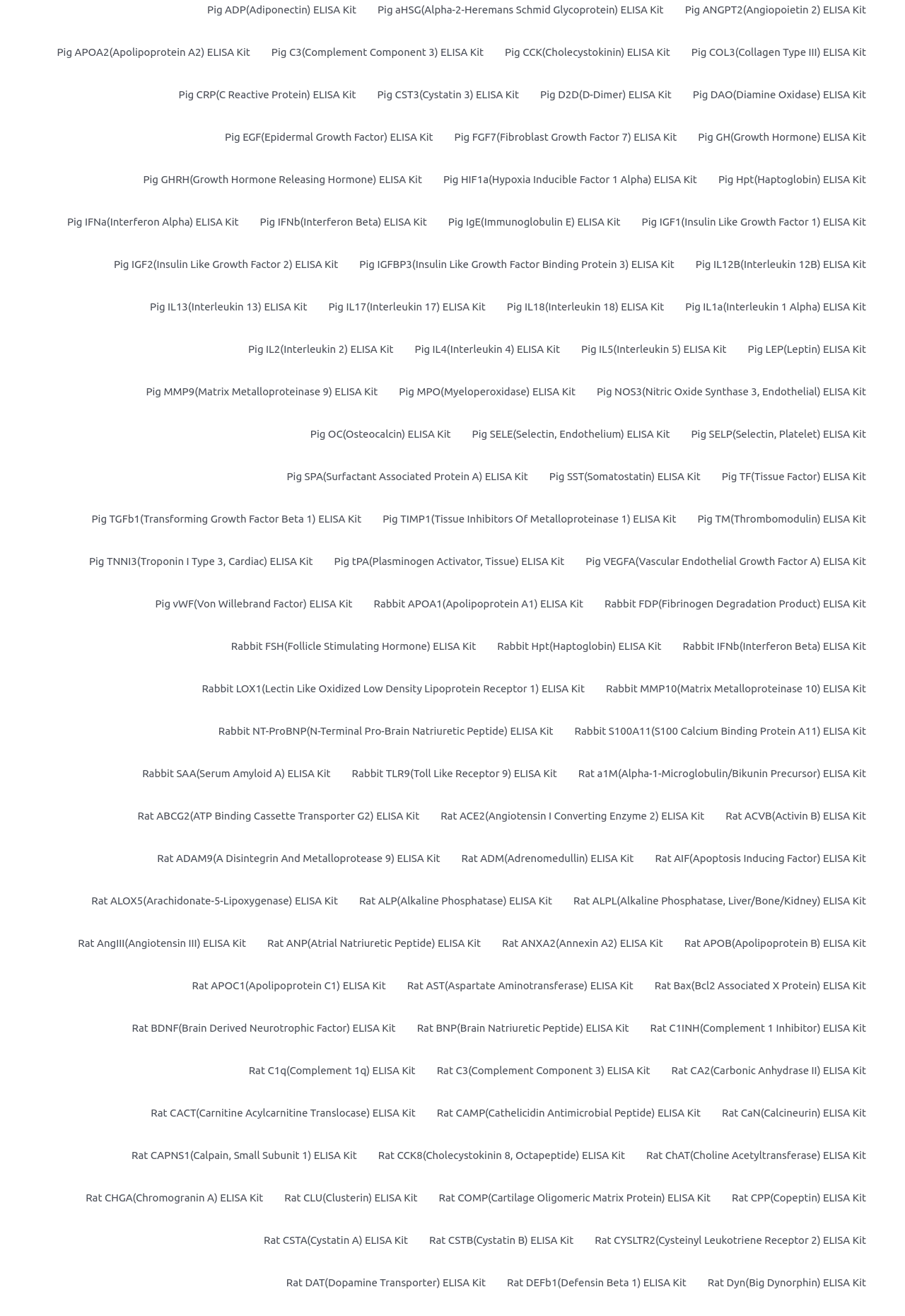Provide a one-word or brief phrase answer to the question:
How many ELISA kits are listed in total?

63